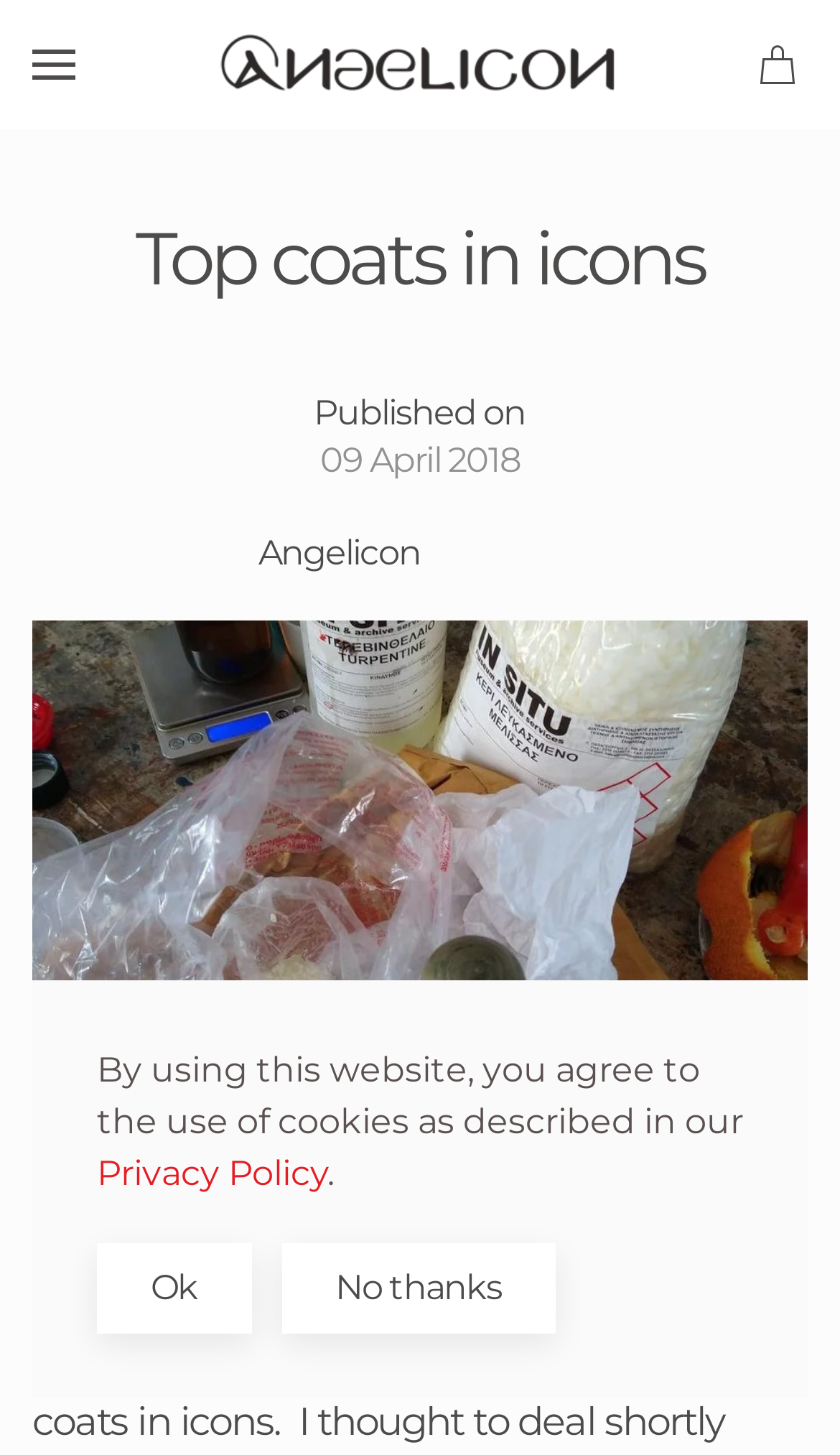Give a short answer using one word or phrase for the question:
What is the date of publication?

09 April 2018